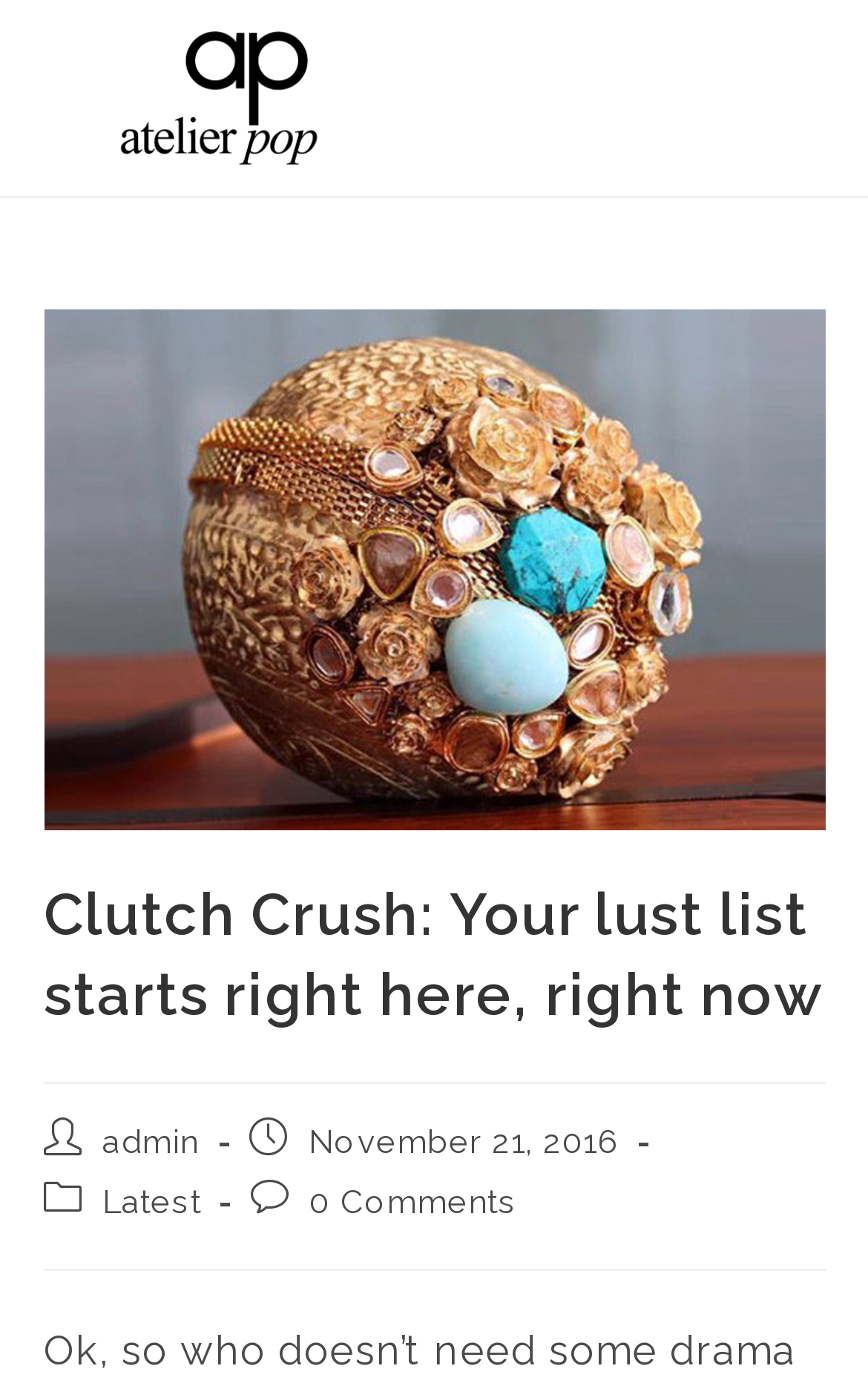Answer the question using only one word or a concise phrase: When was the article published?

November 21, 2016